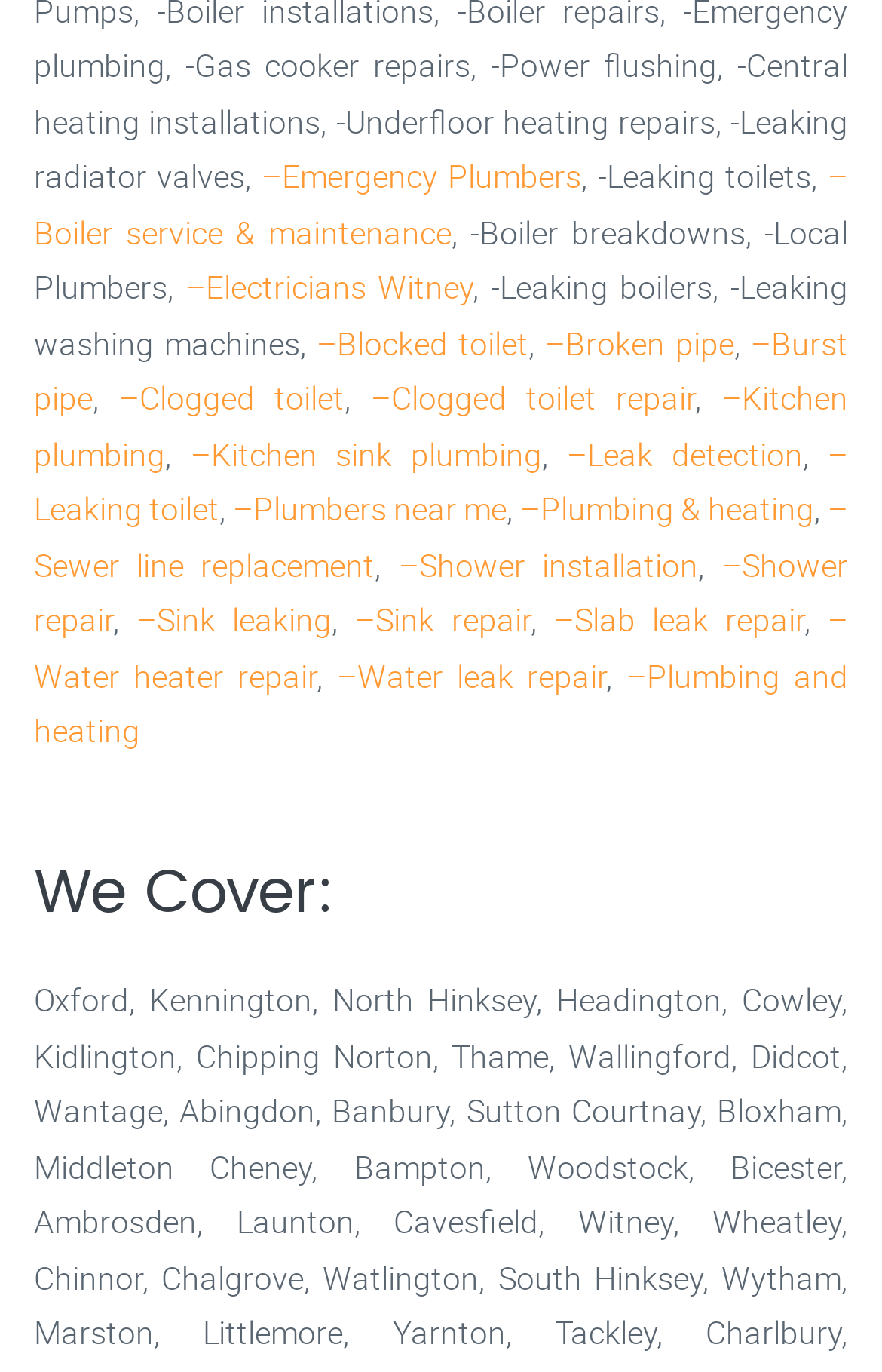Find the bounding box coordinates of the clickable region needed to perform the following instruction: "Learn about Blocked toilet". The coordinates should be provided as four float numbers between 0 and 1, i.e., [left, top, right, bottom].

[0.359, 0.233, 0.599, 0.265]